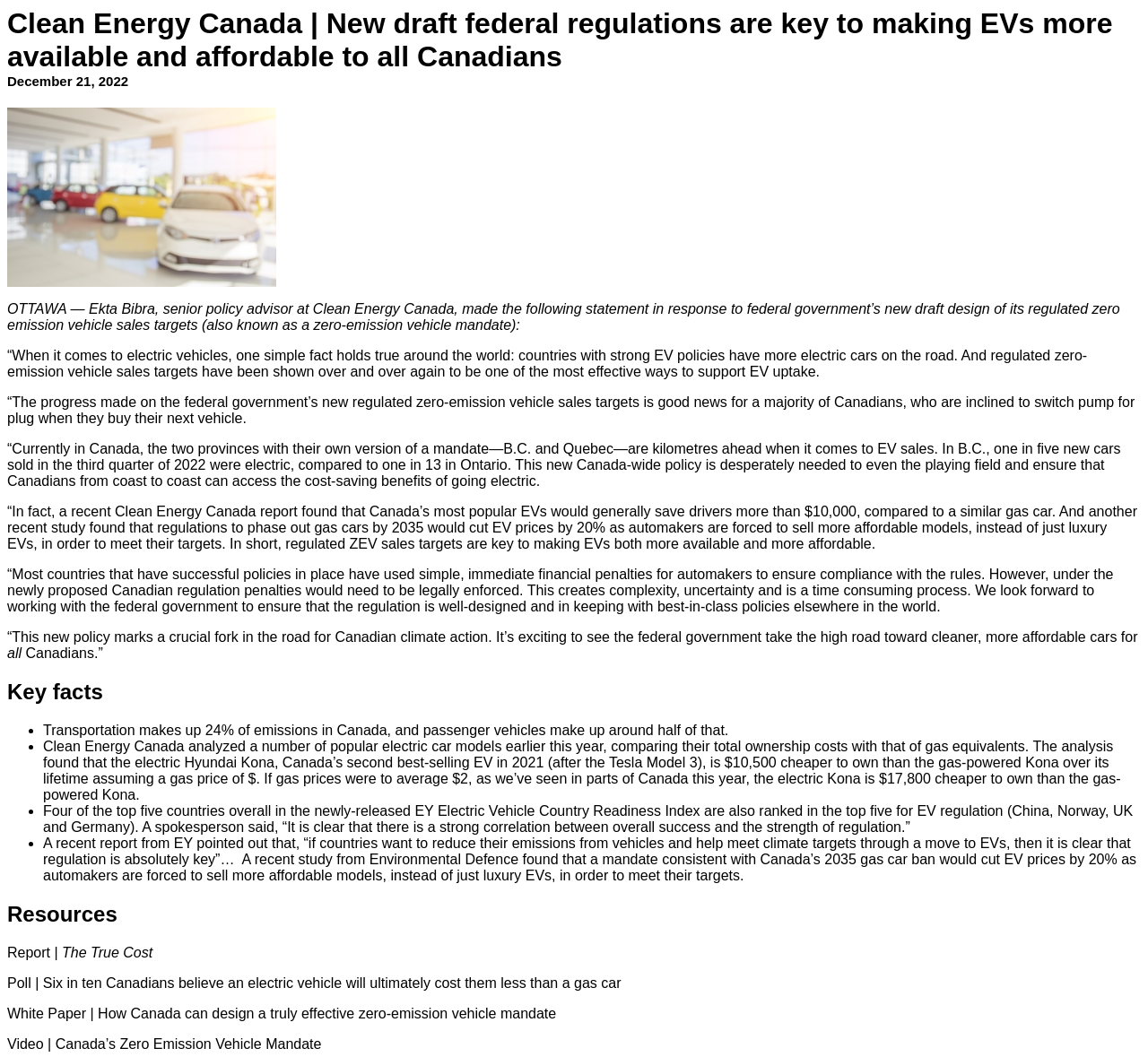What is the primary heading on this webpage?

Clean Energy Canada | New draft federal regulations are key to making EVs more available and affordable to all Canadians
December 21, 2022